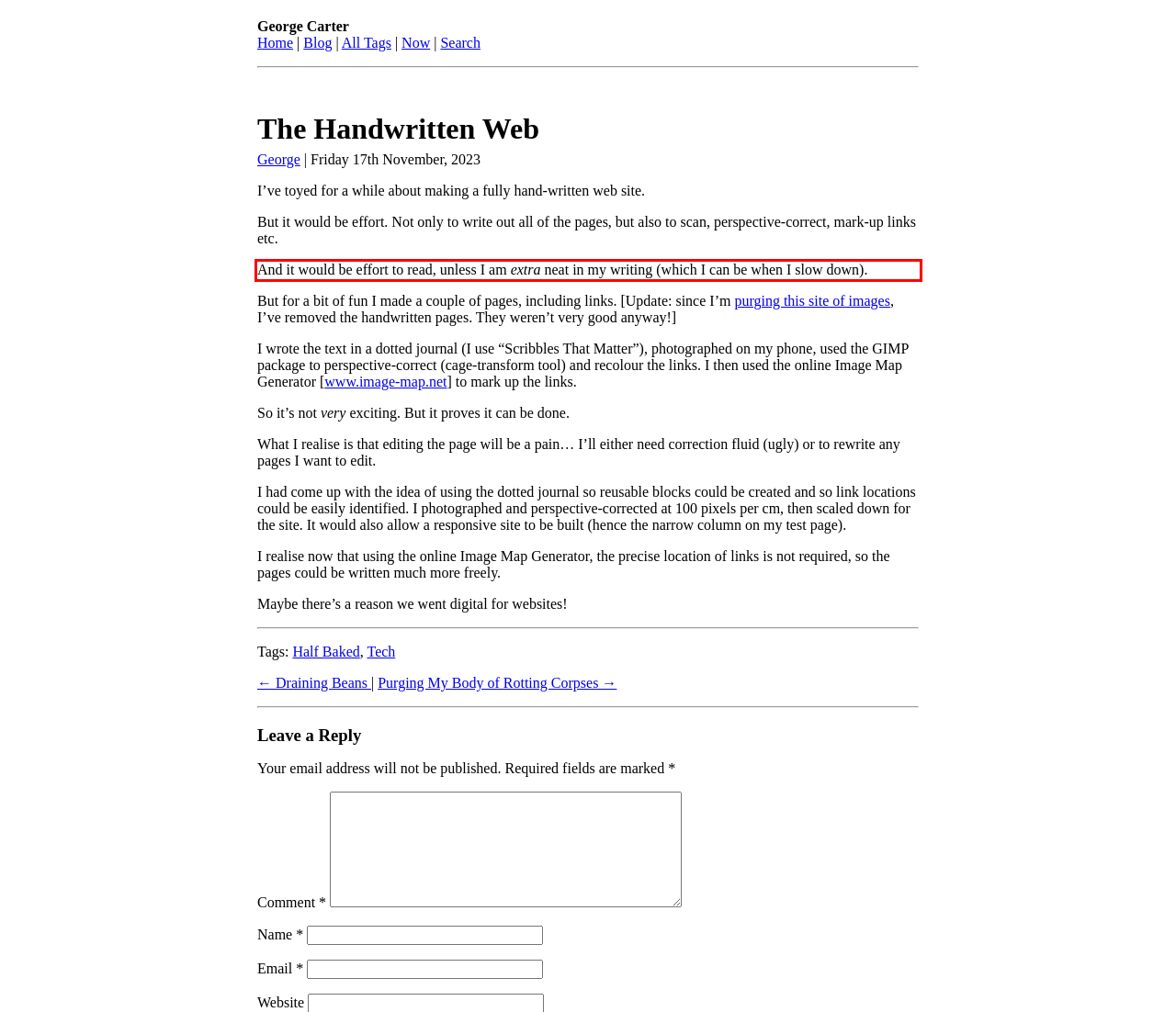Within the screenshot of the webpage, there is a red rectangle. Please recognize and generate the text content inside this red bounding box.

And it would be effort to read, unless I am extra neat in my writing (which I can be when I slow down).